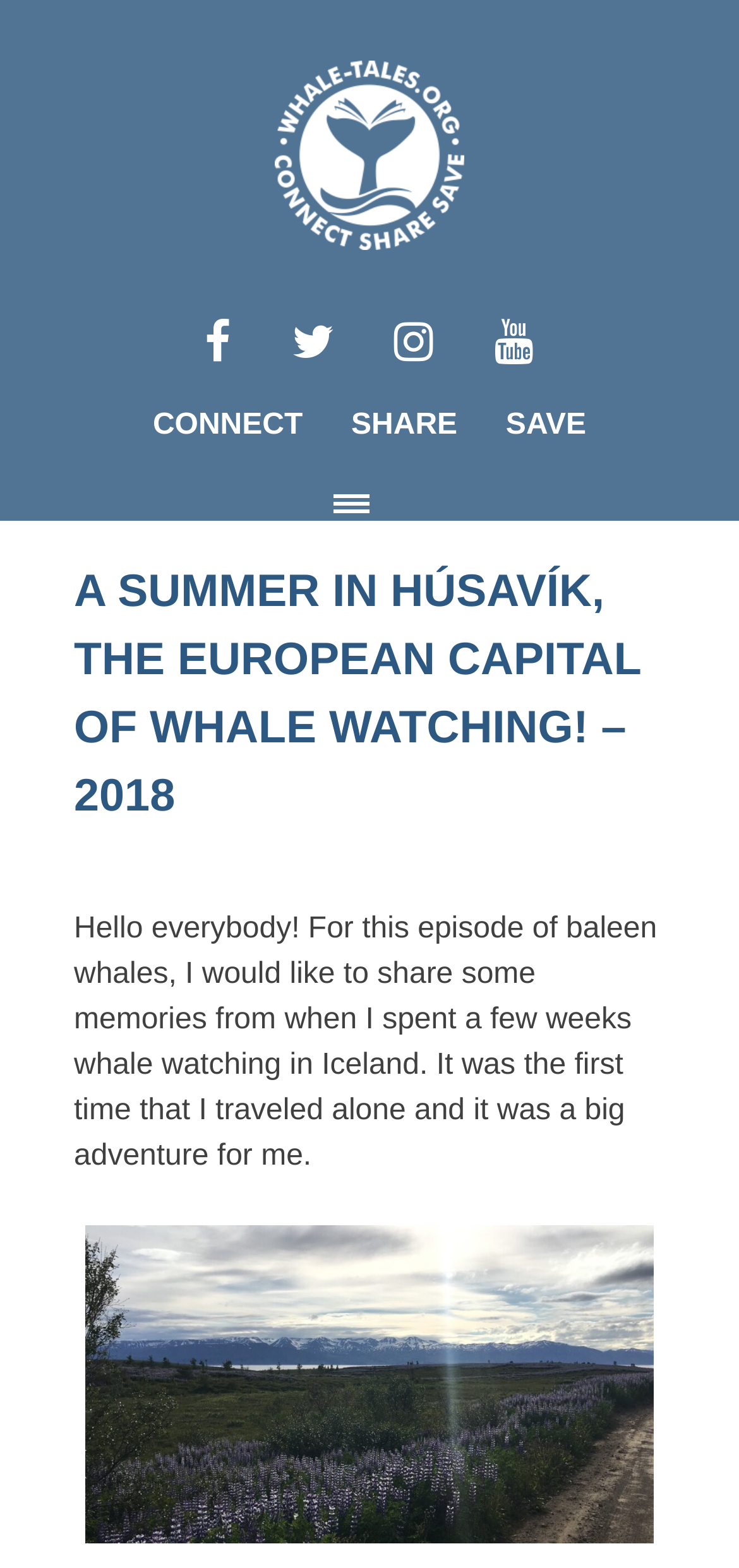Answer the question below using just one word or a short phrase: 
How many links are there in the 'READ TALES ABOUT' section?

3